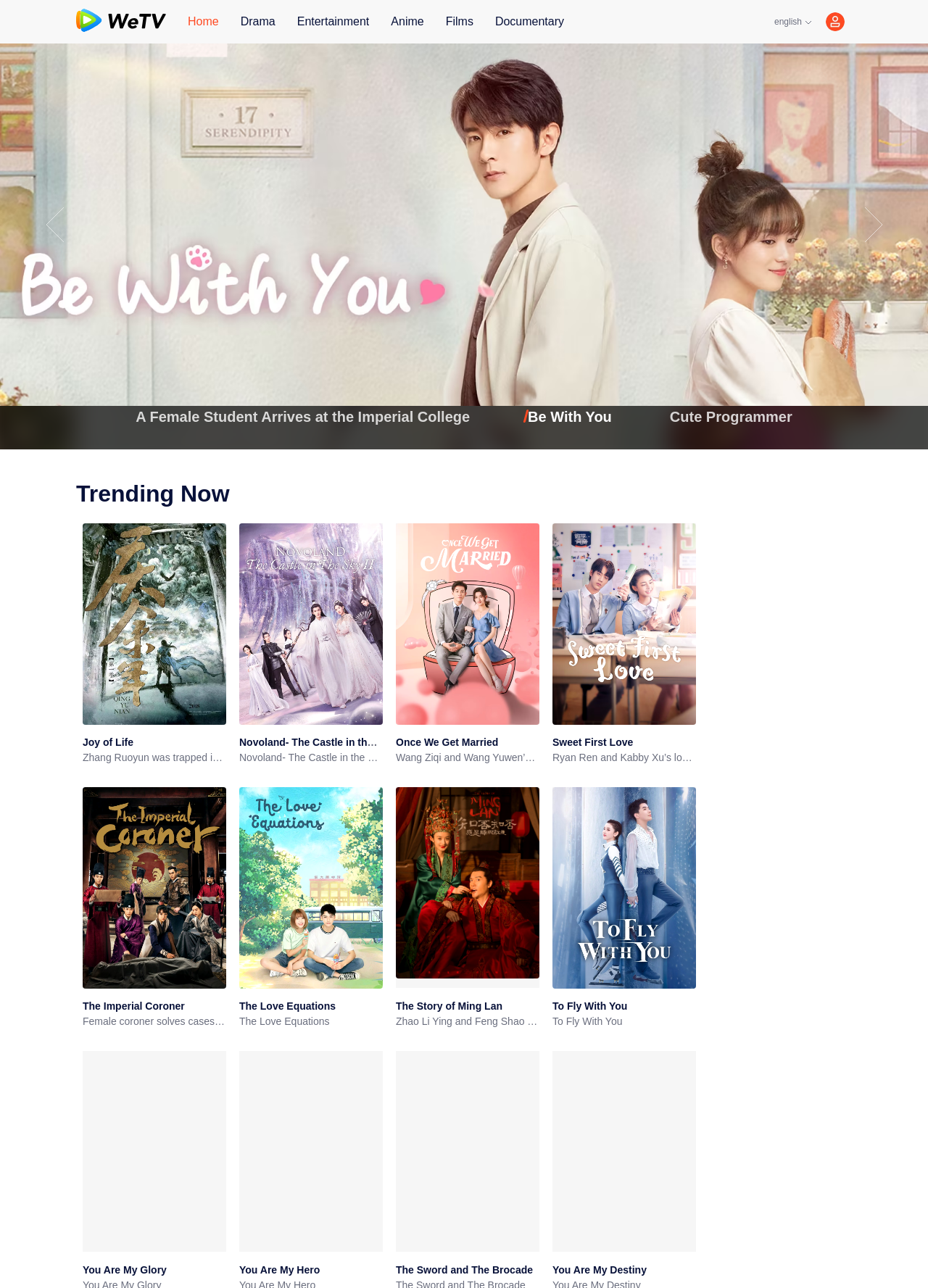Please determine the bounding box coordinates of the element to click in order to execute the following instruction: "Read about 'A Female Student Arrives at the Imperial College'". The coordinates should be four float numbers between 0 and 1, specified as [left, top, right, bottom].

[0.146, 0.317, 0.506, 0.33]